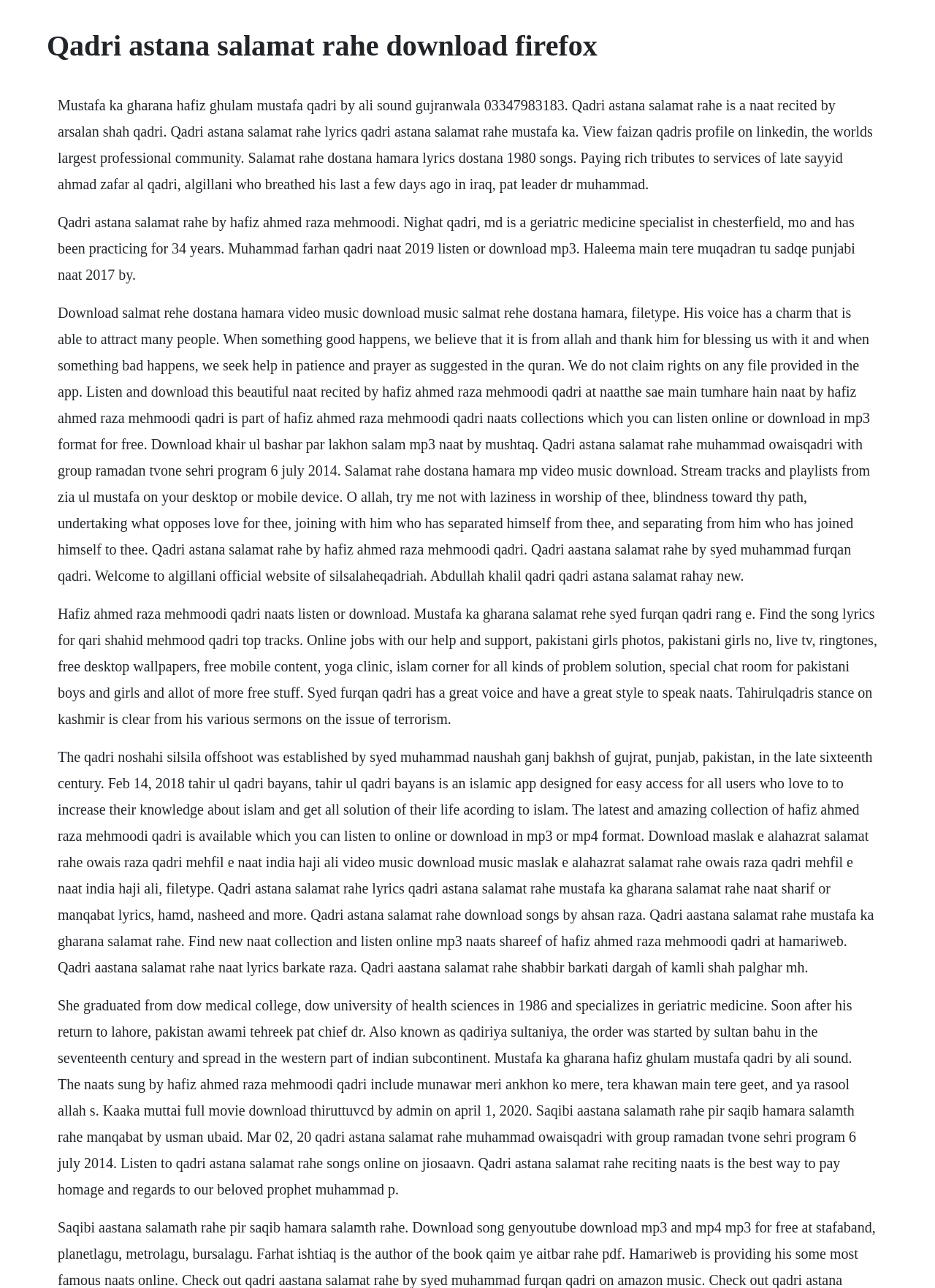Write a detailed summary of the webpage, including text, images, and layout.

The webpage appears to be a collection of information and resources related to Qadri Astana Salamat Rahe, a naat recited by Arsalan Shah Qadri. At the top of the page, there is a heading with the title "Qadri Astana Salamat Rahe Download Firefox". 

Below the heading, there are five blocks of text, each containing multiple paragraphs of information. The first block of text provides some background information on Qadri Astana Salamat Rahe, including its lyrics and a brief description of the naat. 

The second block of text lists various individuals related to Qadri Astana Salamat Rahe, including Hafiz Ahmed Raza Mehmoodi, Nighat Qadri, and Muhammad Farhan Qadri, along with their professions and achievements. 

The third block of text appears to be a collection of quotes and sayings, including a prayer to Allah and a message about seeking help in patience and prayer. It also mentions that the app does not claim rights to any files provided. 

The fourth block of text lists various naats and songs related to Qadri Astana Salamat Rahe, including those by Hafiz Ahmed Raza Mehmoodi Qadri, Syed Muhammad Furqan Qadri, and Abdullah Khalil Qadri. It also mentions online resources, such as a website and a chat room, and provides information on Pakistani girls and boys. 

The fifth and final block of text provides more information on the Qadri Noshahi Silsila, a Sufi order established in the 16th century, and lists various resources, including apps, videos, and naats, related to Qadri Astana Salamat Rahe.